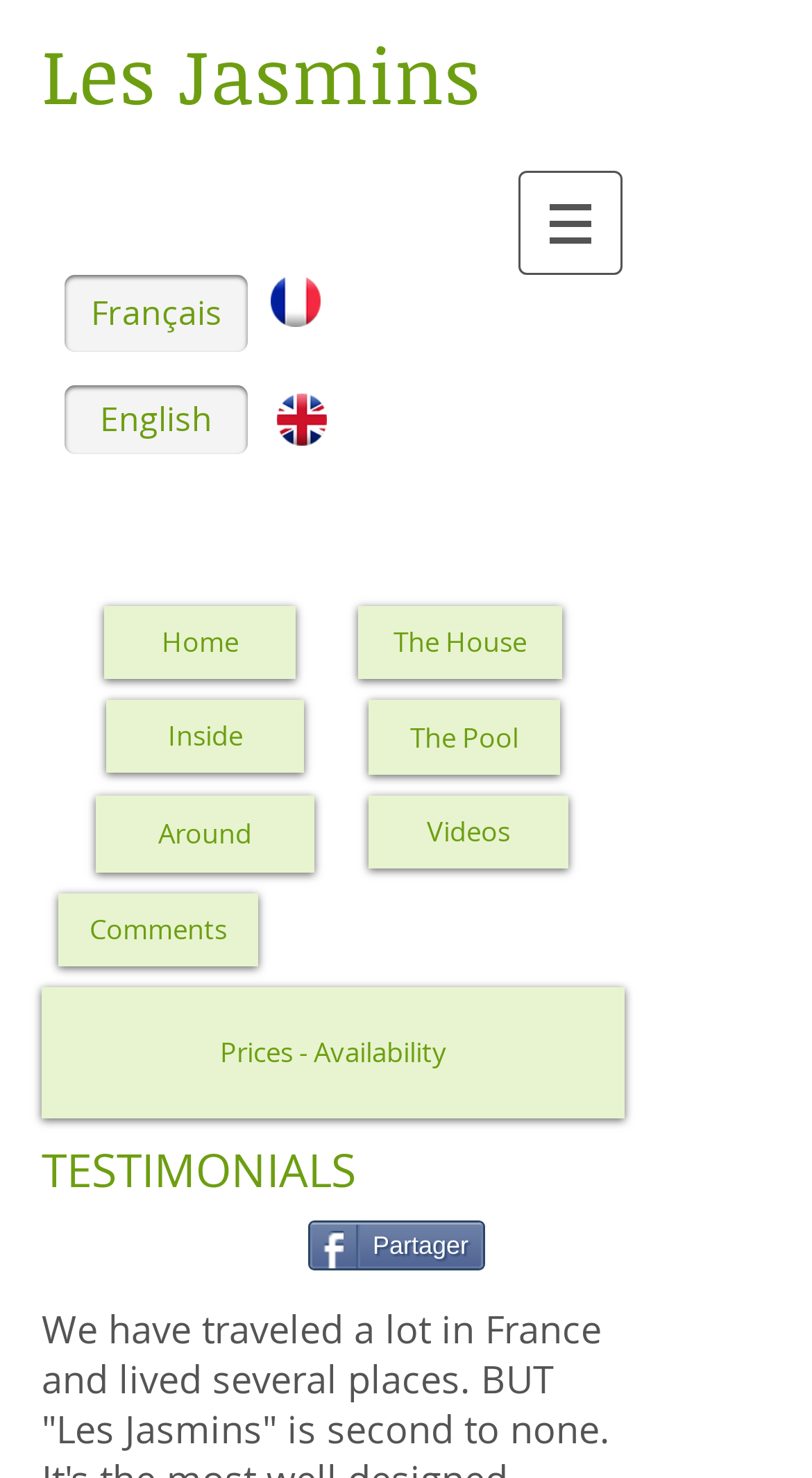Find the bounding box coordinates of the clickable area that will achieve the following instruction: "Click the Les Jasmins heading".

[0.051, 0.014, 0.769, 0.086]